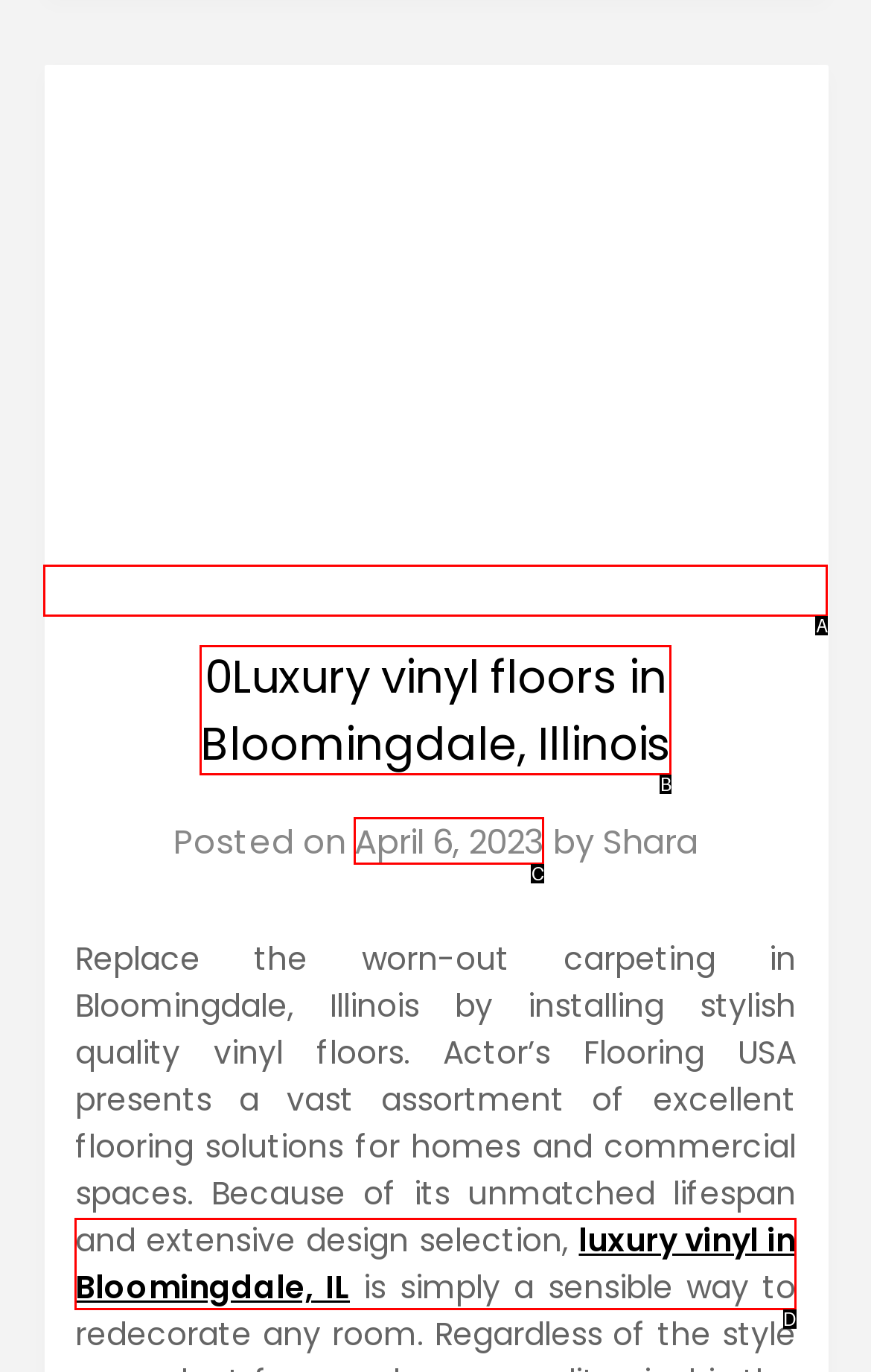Identify the letter of the UI element that fits the description: luxury vinyl in Bloomingdale, IL
Respond with the letter of the option directly.

D